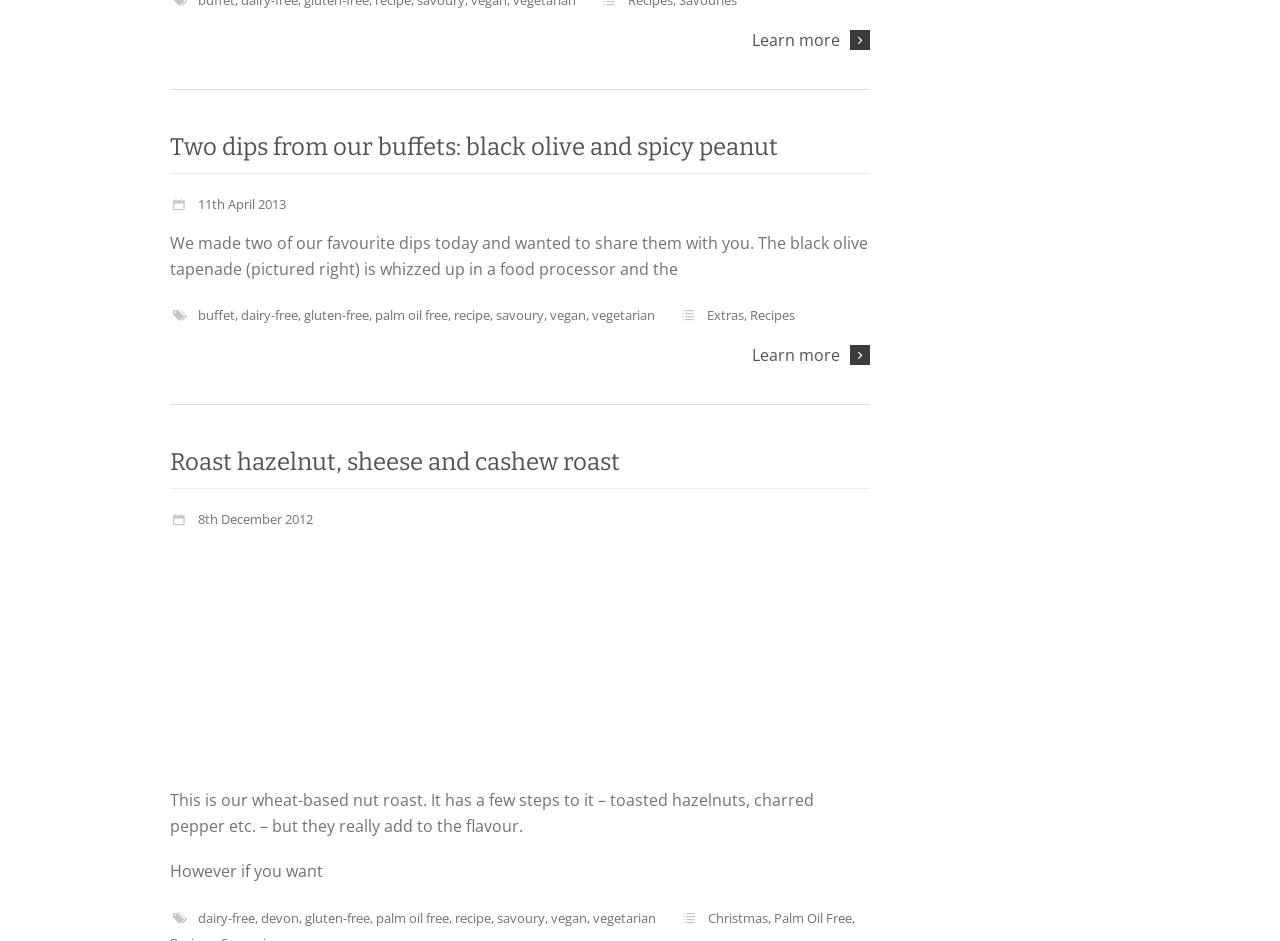What is the type of the first dip?
Look at the webpage screenshot and answer the question with a detailed explanation.

I found the type of the first dip by looking at the StaticText element with the text 'The black olive tapenade (pictured right) is whizzed up in a food processor and the' which is a child of the root element and has a bounding box coordinate of [0.133, 0.247, 0.678, 0.297].